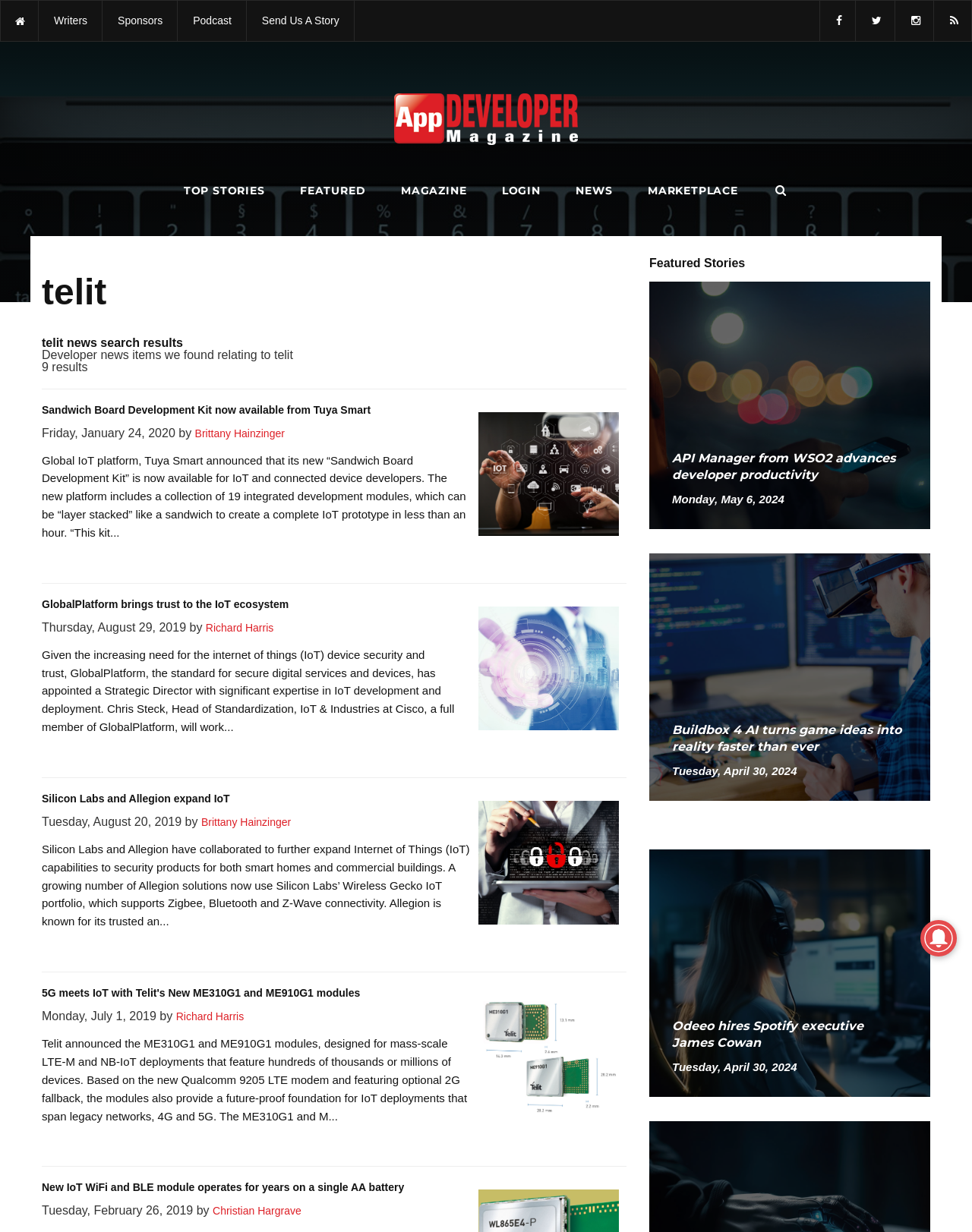Find and provide the bounding box coordinates for the UI element described here: "Christian Hargrave". The coordinates should be given as four float numbers between 0 and 1: [left, top, right, bottom].

[0.219, 0.978, 0.31, 0.988]